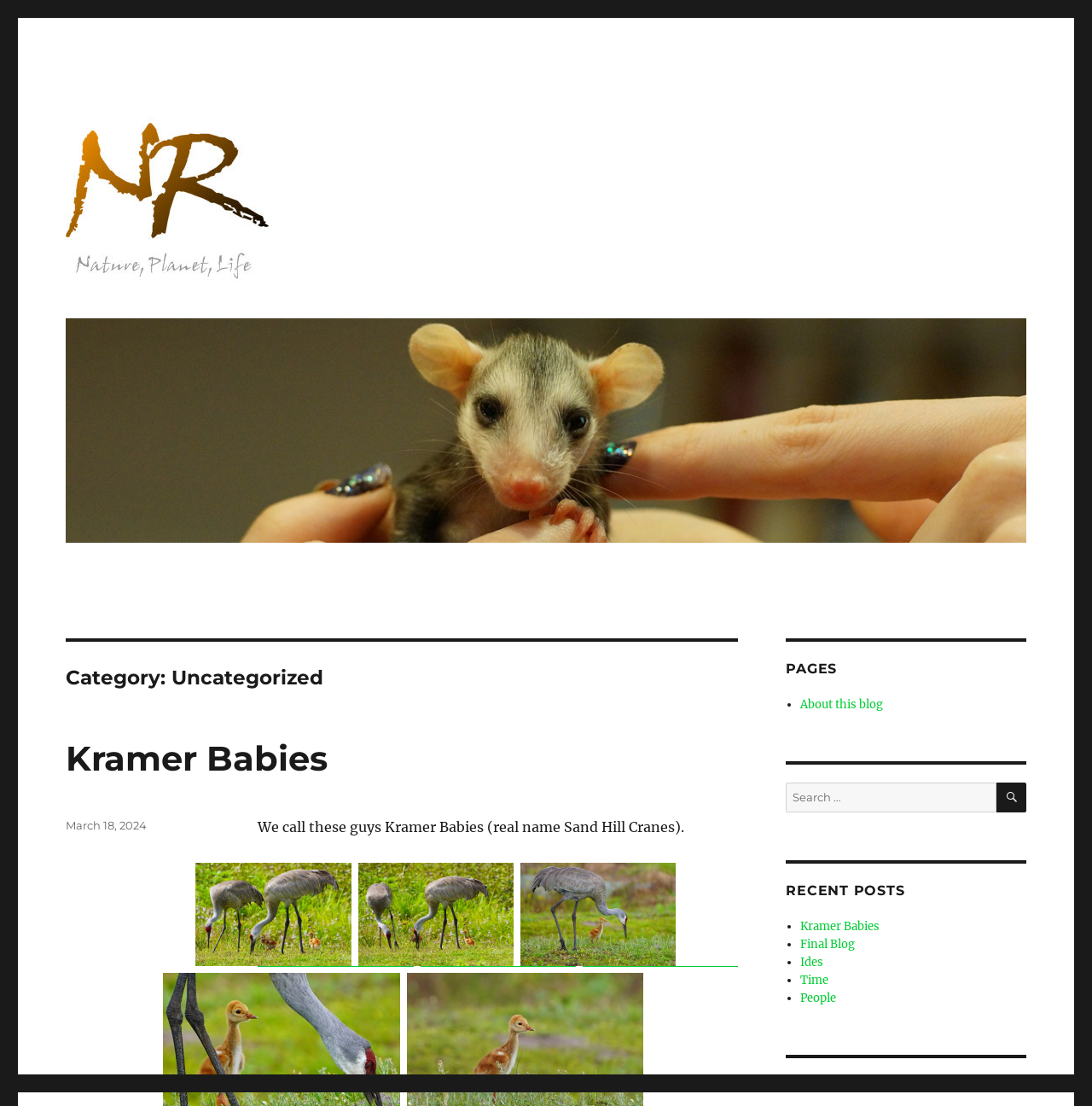Produce a meticulous description of the webpage.

The webpage is a blog titled "Uncategorized – Neville Ronan Blog". At the top, there is a logo image and a link to the blog's homepage, both positioned on the left side. Below the logo, there is a horizontal line with a link to the blog's homepage again, followed by a static text "Nature, Planet, Life".

The main content area is divided into two sections. On the left side, there is a category section with a heading "Category: Uncategorized" and a subheading "Kramer Babies". Below the subheading, there is a paragraph of text describing "Kramer Babies" and three figures, likely images, with links to them. 

On the right side, there are three sections: "PAGES", "RECENT POSTS", and "RECENT COMMENTS". The "PAGES" section has a link to "About this blog" and a search bar with a button. The "RECENT POSTS" section lists four recent posts with links to them, and the "RECENT COMMENTS" section is empty.

At the bottom of the page, there is a footer section with a static text "Posted on" and a link to the date "March 18, 2024".